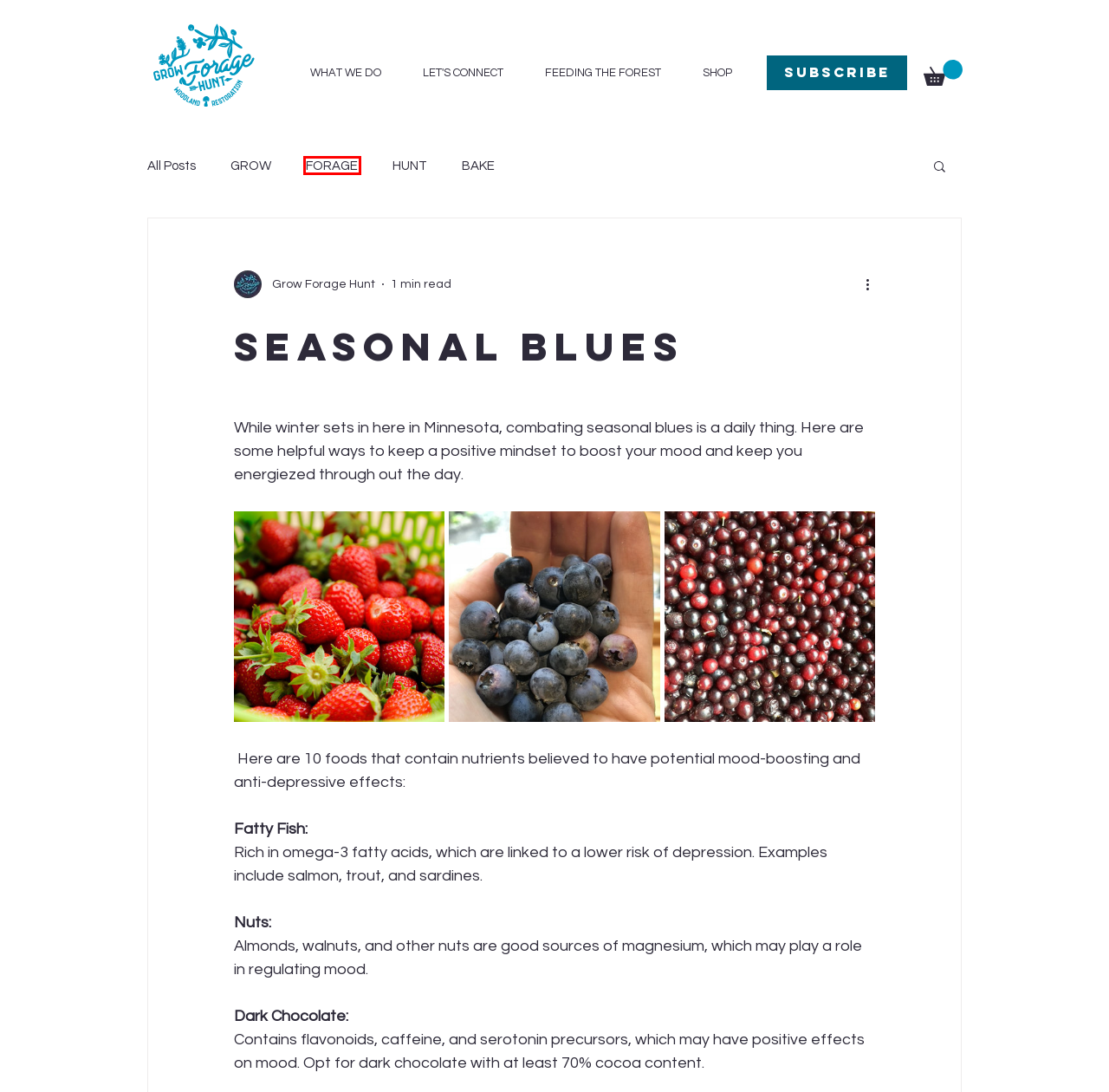You have a screenshot of a webpage with a red bounding box around an element. Choose the best matching webpage description that would appear after clicking the highlighted element. Here are the candidates:
A. BLOG | Grow Forage Hunt | Minnesota
B. FORAGE
C. CONTACT | Grow Forage Hunt | Minnesota
D. Whipped Strawberry Butter
E. HUNT
F. BAKE
G. GROW
H. WHAT WE DO | Grow Forage Hunt

B